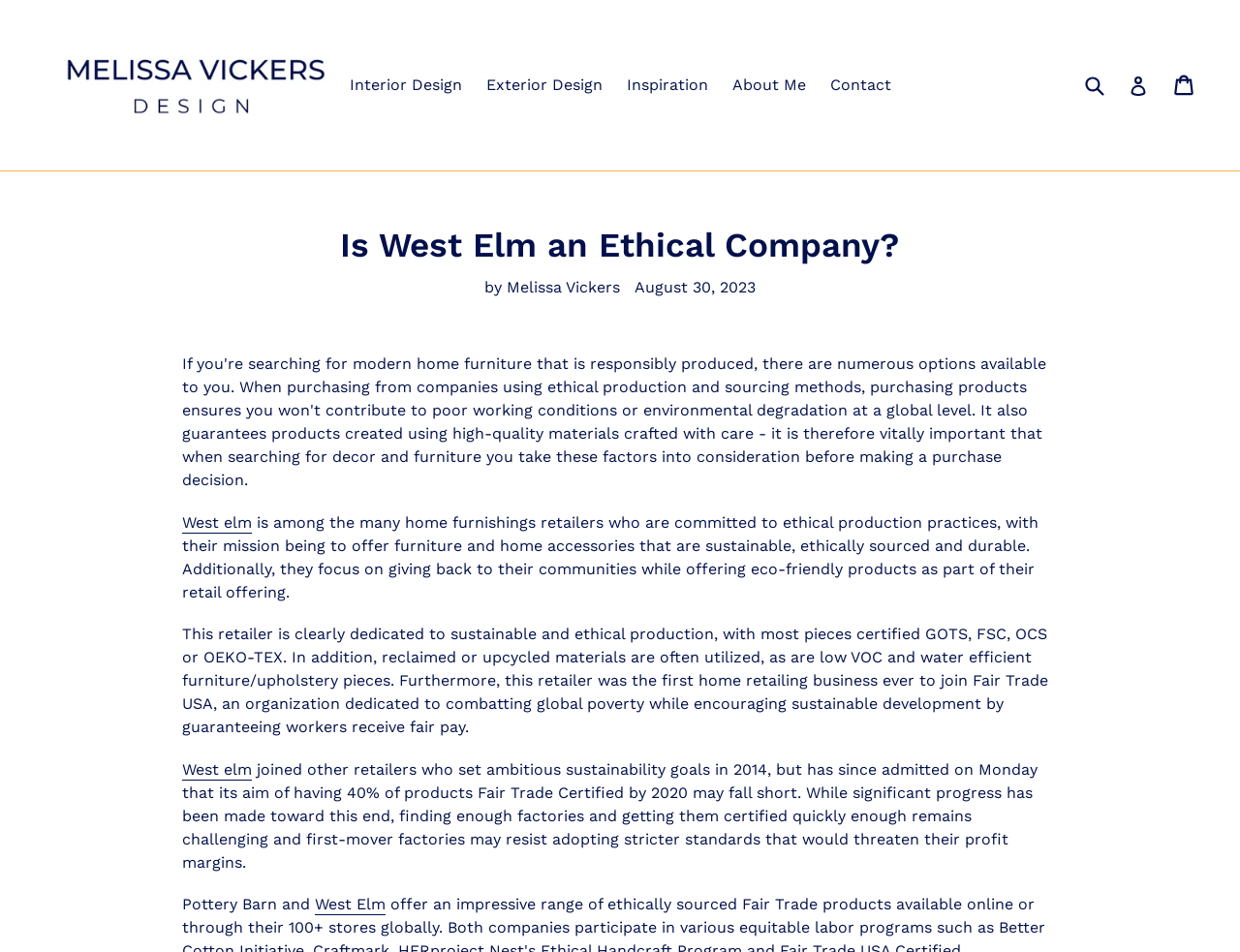Using details from the image, please answer the following question comprehensively:
What is the date of the article?

The date is mentioned in the time element which is located below the author's name, and it is 'August 30, 2023'.